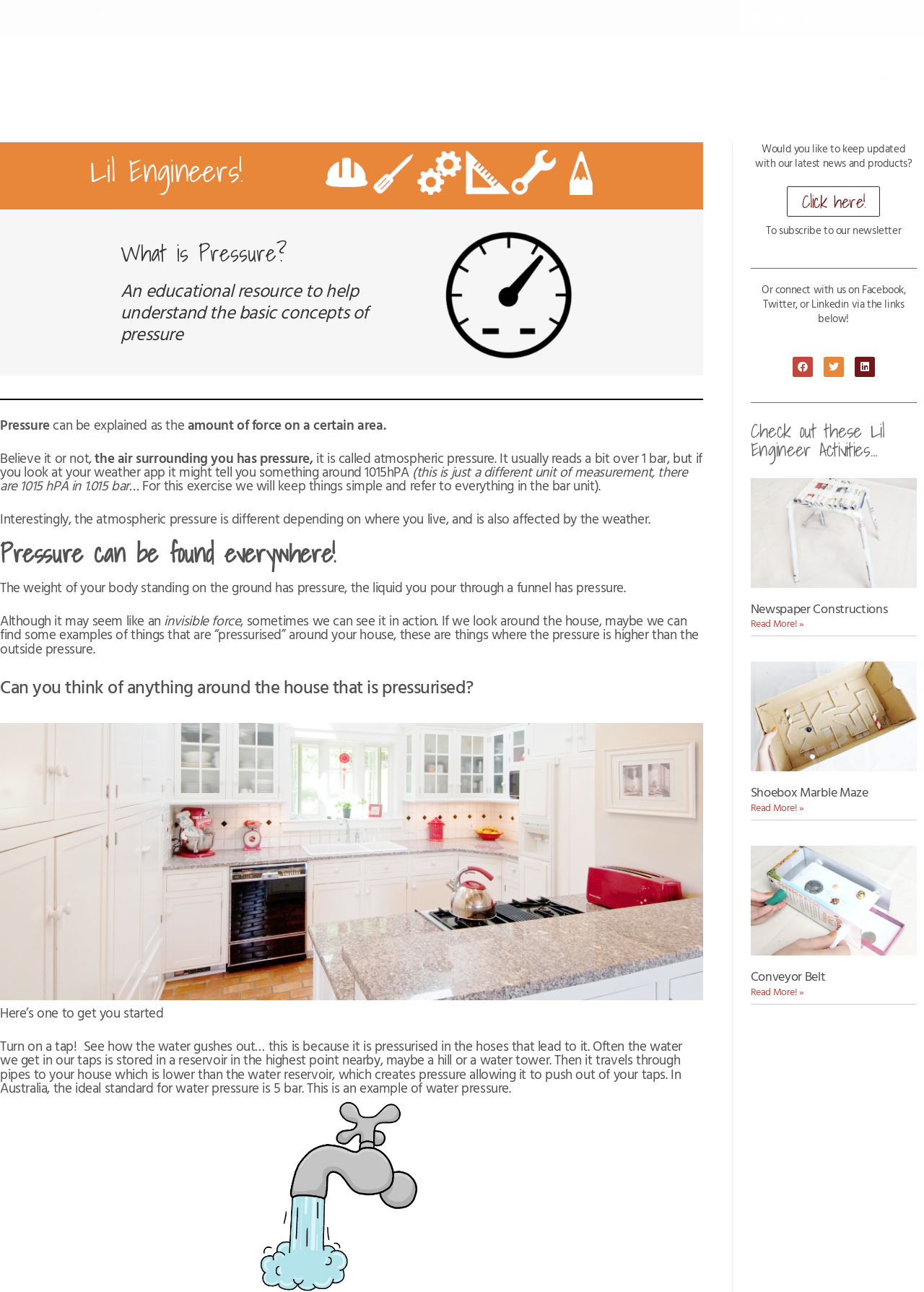Locate the bounding box coordinates of the clickable area to execute the instruction: "Click on Facebook link". Provide the coordinates as four float numbers between 0 and 1, represented as [left, top, right, bottom].

[0.805, 0.006, 0.828, 0.022]